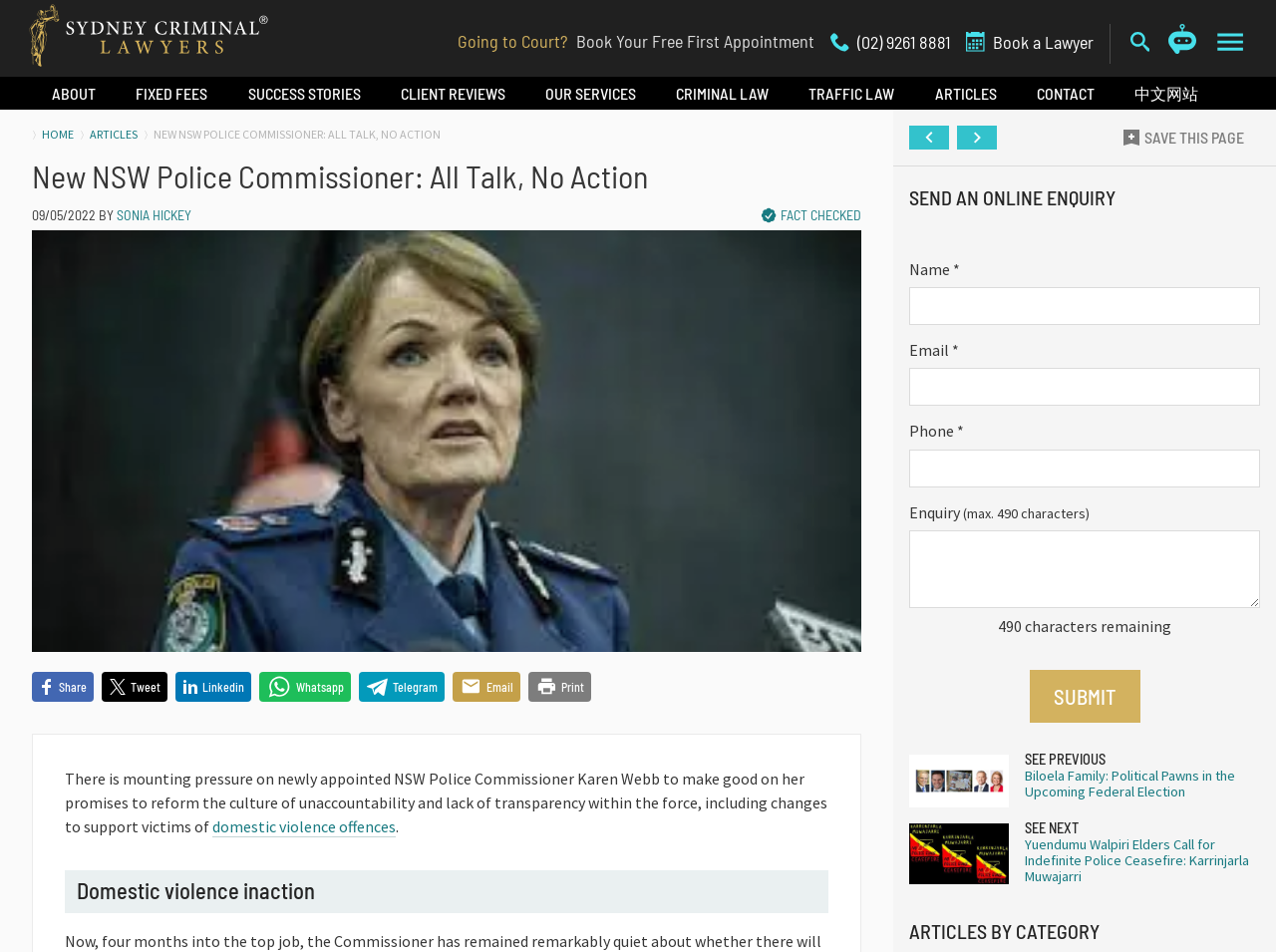Specify the bounding box coordinates of the area to click in order to execute this command: 'Ask AI Chatbot'. The coordinates should consist of four float numbers ranging from 0 to 1, and should be formatted as [left, top, right, bottom].

[0.916, 0.025, 0.938, 0.067]